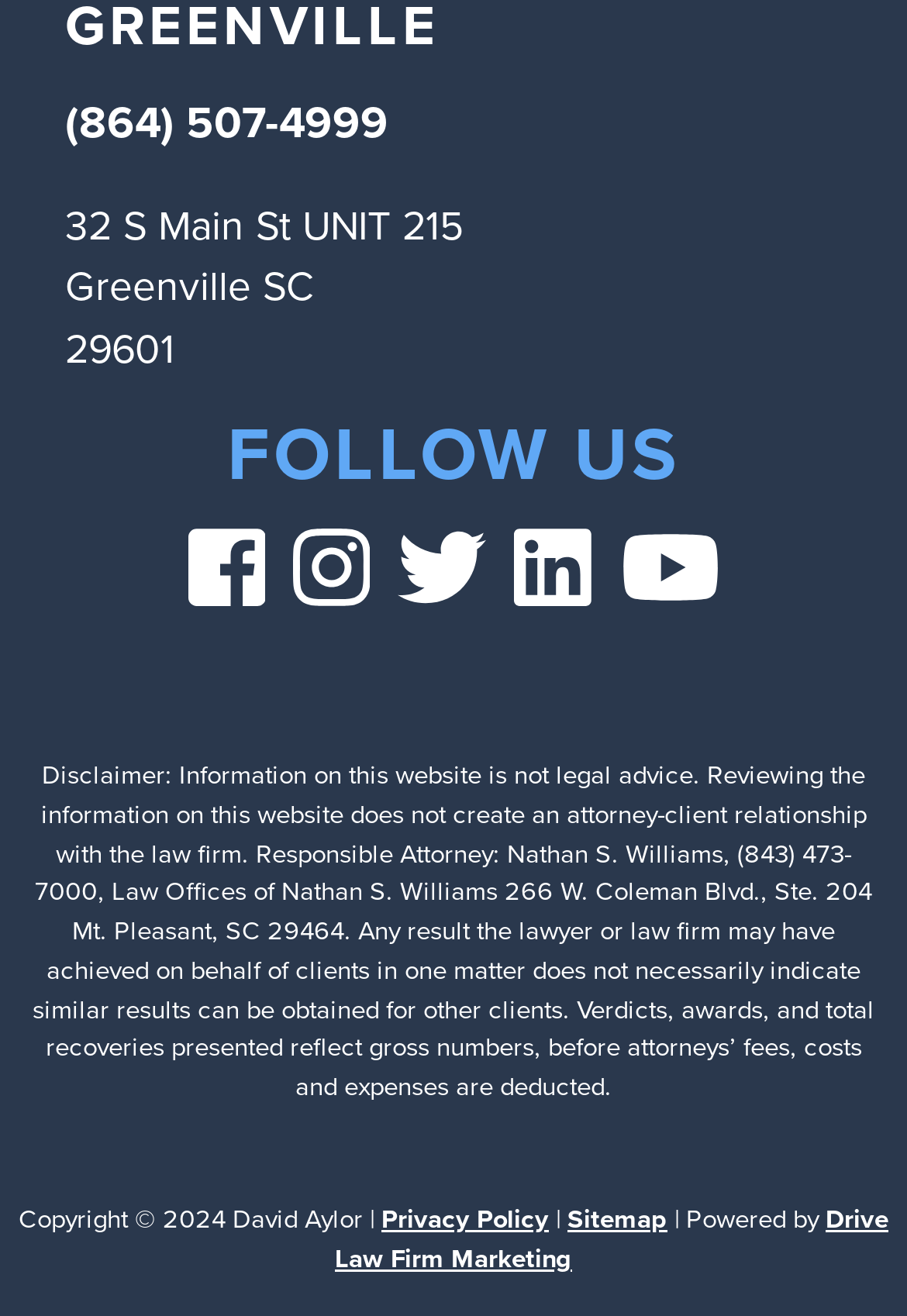Use the details in the image to answer the question thoroughly: 
Who is the responsible attorney?

The responsible attorney can be found in the disclaimer section at the bottom of the webpage, which mentions 'Responsible Attorney: Nathan S. Williams'.